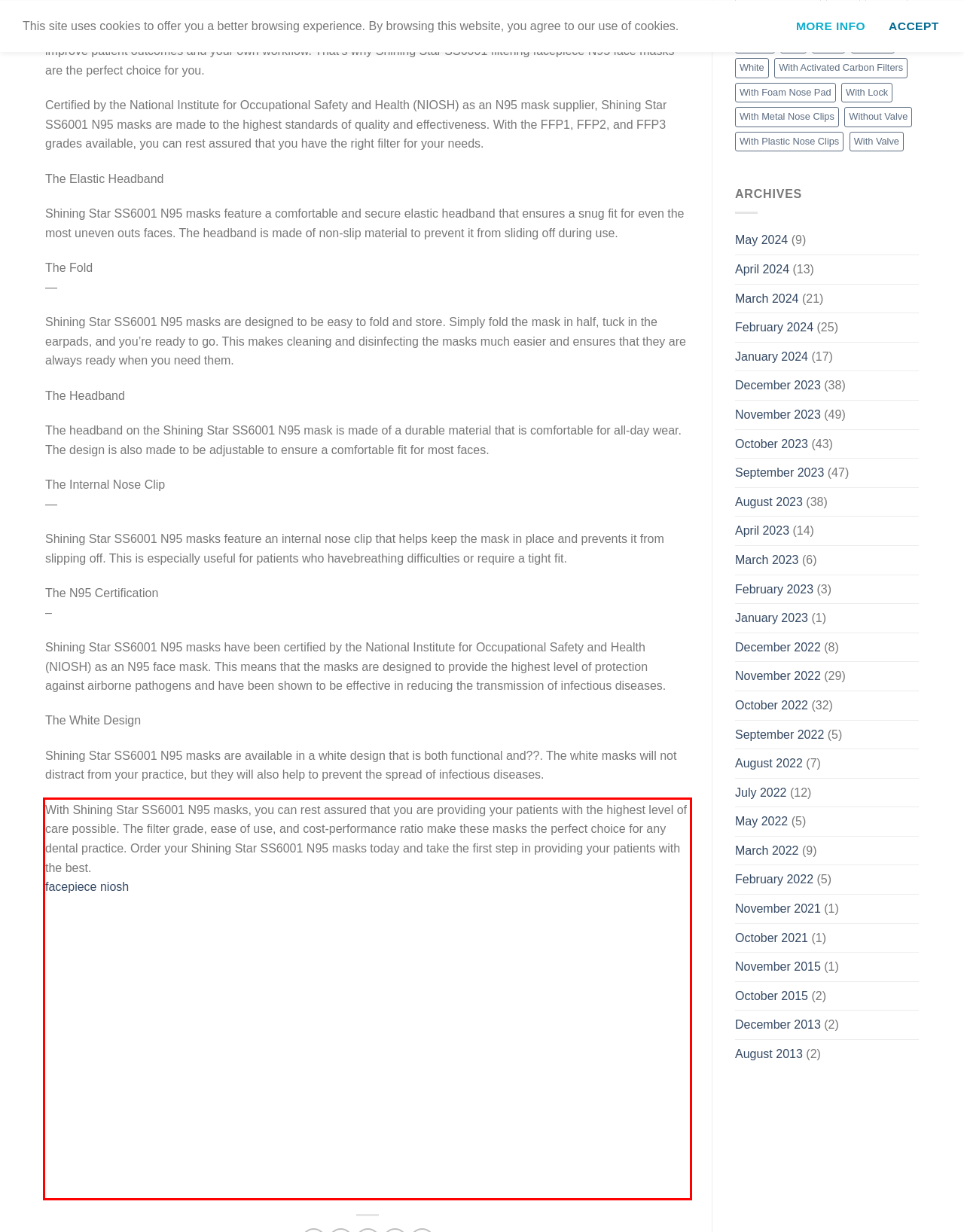In the given screenshot, locate the red bounding box and extract the text content from within it.

With Shining Star SS6001 N95 masks, you can rest assured that you are providing your patients with the highest level of care possible. The filter grade, ease of use, and cost-performance ratio make these masks the perfect choice for any dental practice. Order your Shining Star SS6001 N95 masks today and take the first step in providing your patients with the best. facepiece niosh